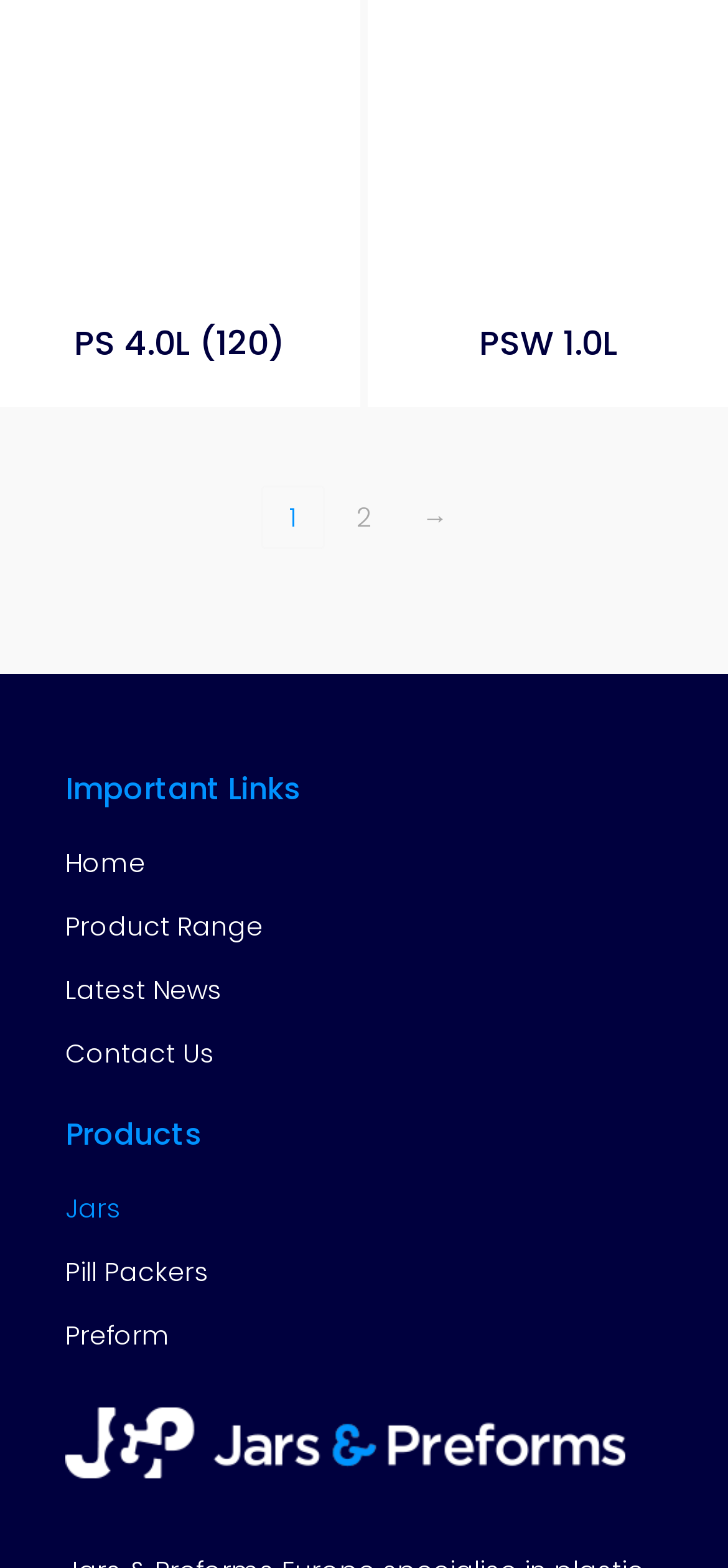Determine the bounding box coordinates of the UI element that matches the following description: "Product Range". The coordinates should be four float numbers between 0 and 1 in the format [left, top, right, bottom].

[0.09, 0.579, 0.362, 0.602]